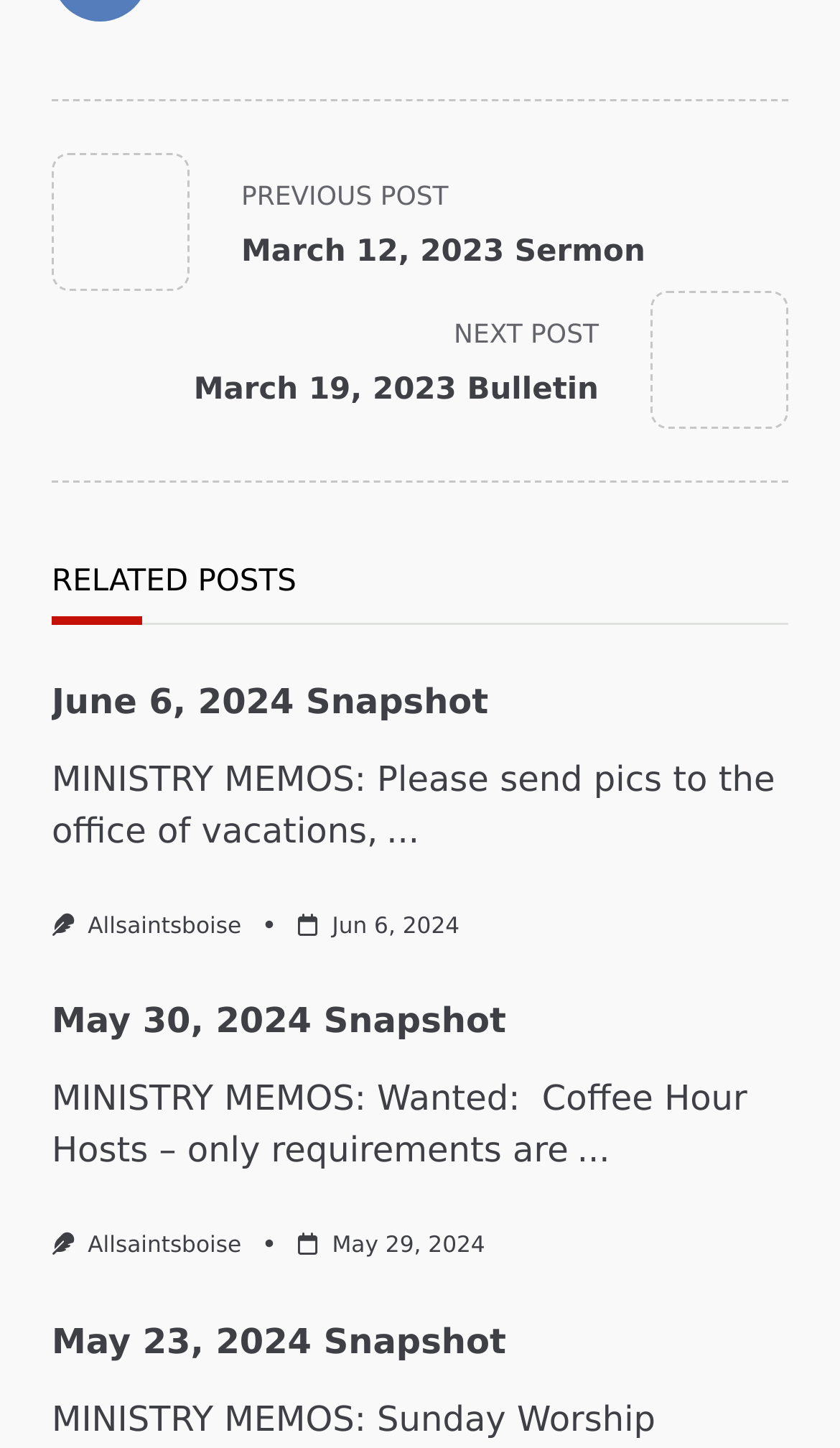What is the title of the first related post?
Using the image as a reference, answer the question with a short word or phrase.

June 6, 2024 Snapshot